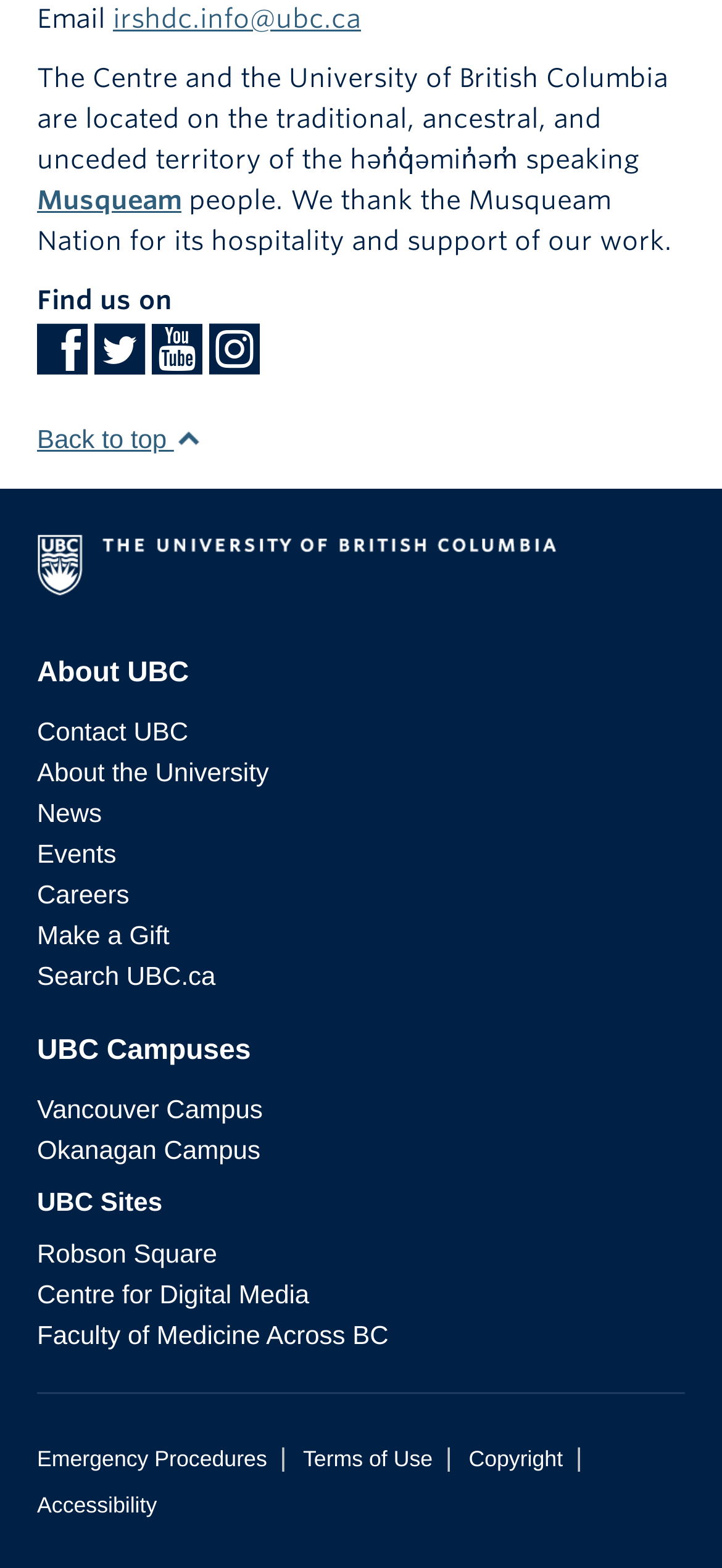Please respond to the question with a concise word or phrase:
What is the name of the university?

The University of British Columbia